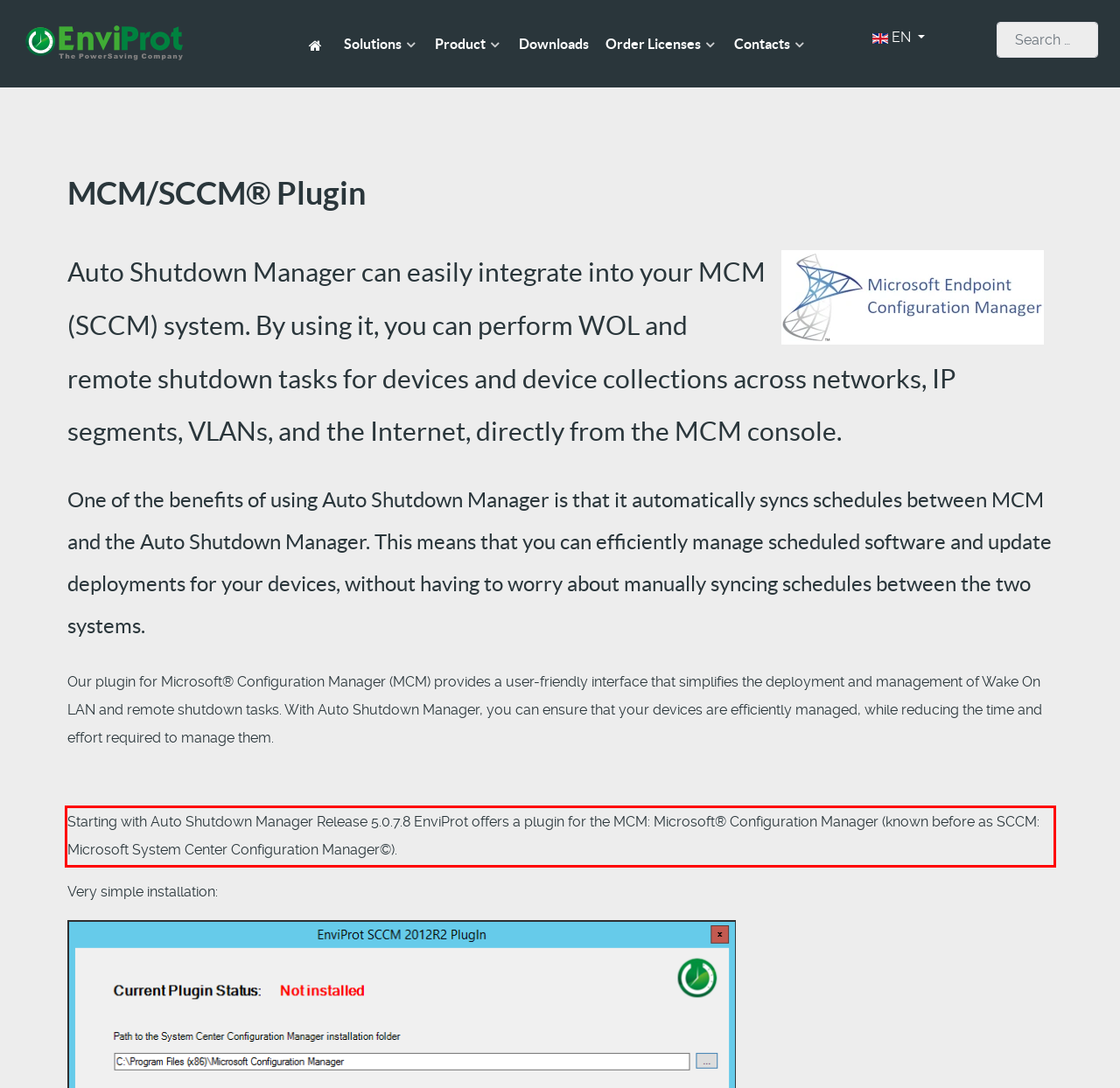You are provided with a webpage screenshot that includes a red rectangle bounding box. Extract the text content from within the bounding box using OCR.

Starting with Auto Shutdown Manager Release 5.0.7.8 EnviProt offers a plugin for the MCM: Microsoft® Configuration Manager (known before as SCCM: Microsoft System Center Configuration Manager©).